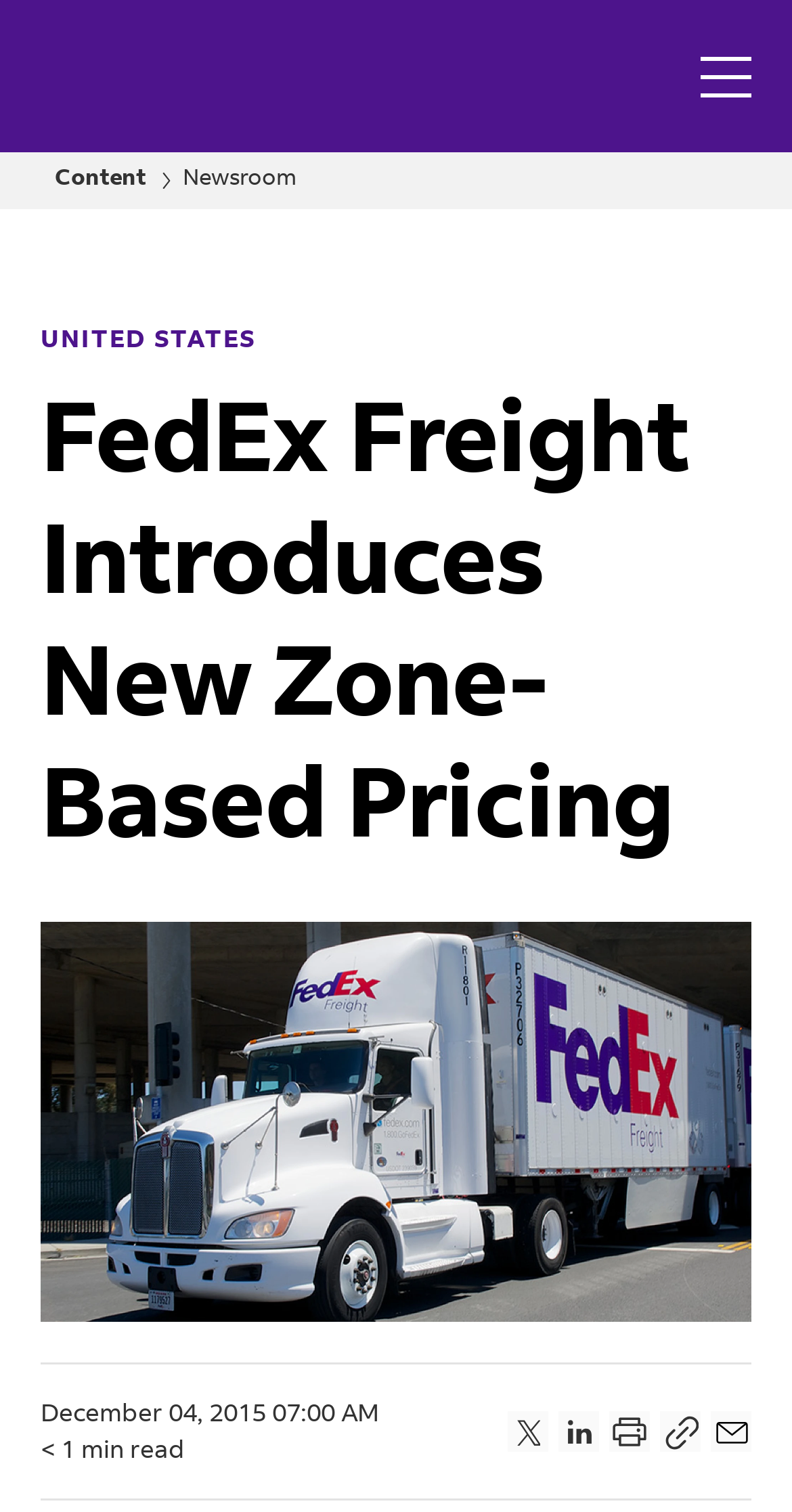Determine the bounding box coordinates of the clickable region to execute the instruction: "Open the menu". The coordinates should be four float numbers between 0 and 1, denoted as [left, top, right, bottom].

[0.846, 0.0, 1.0, 0.101]